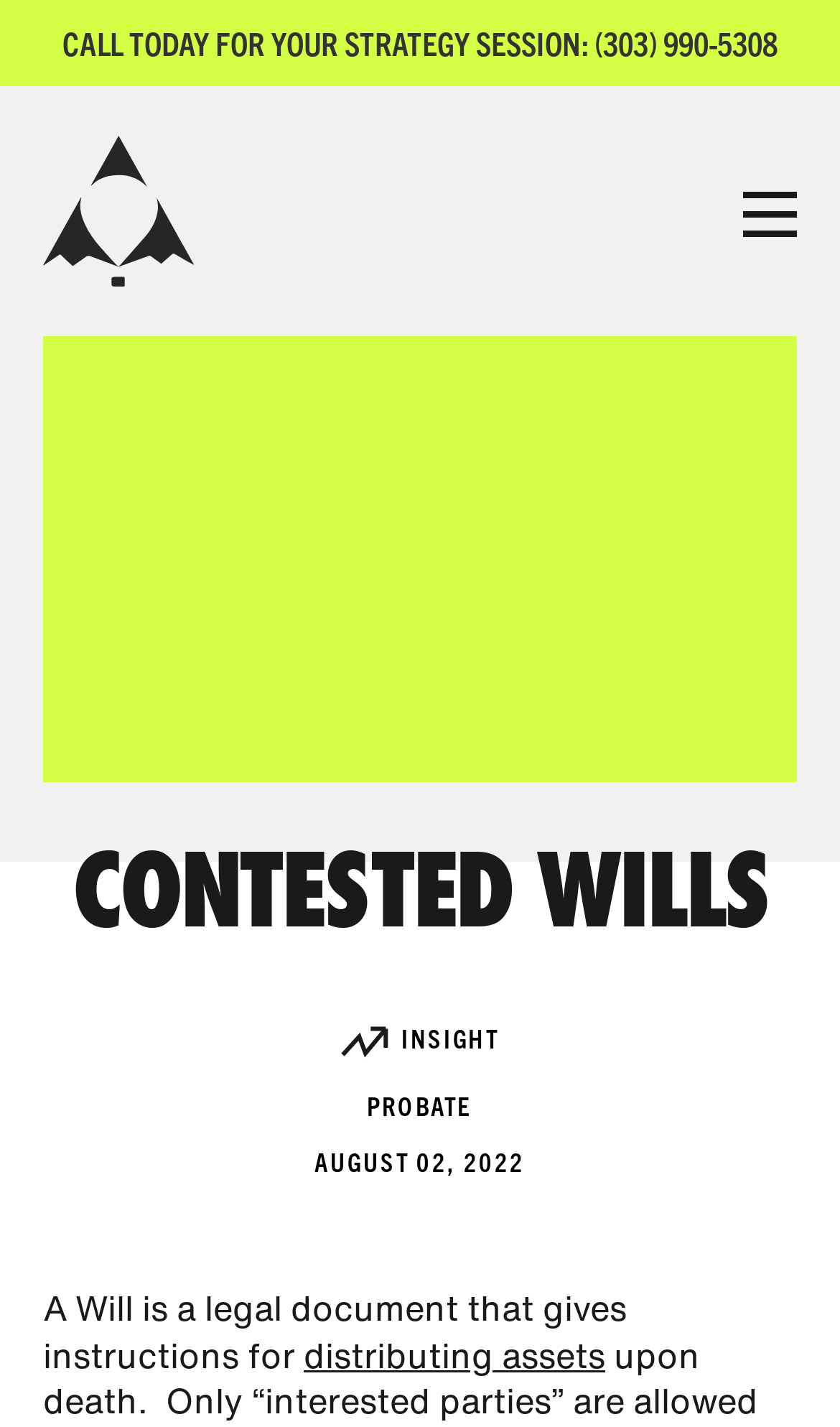From the webpage screenshot, predict the bounding box of the UI element that matches this description: "distributing assets".

[0.362, 0.931, 0.721, 0.967]